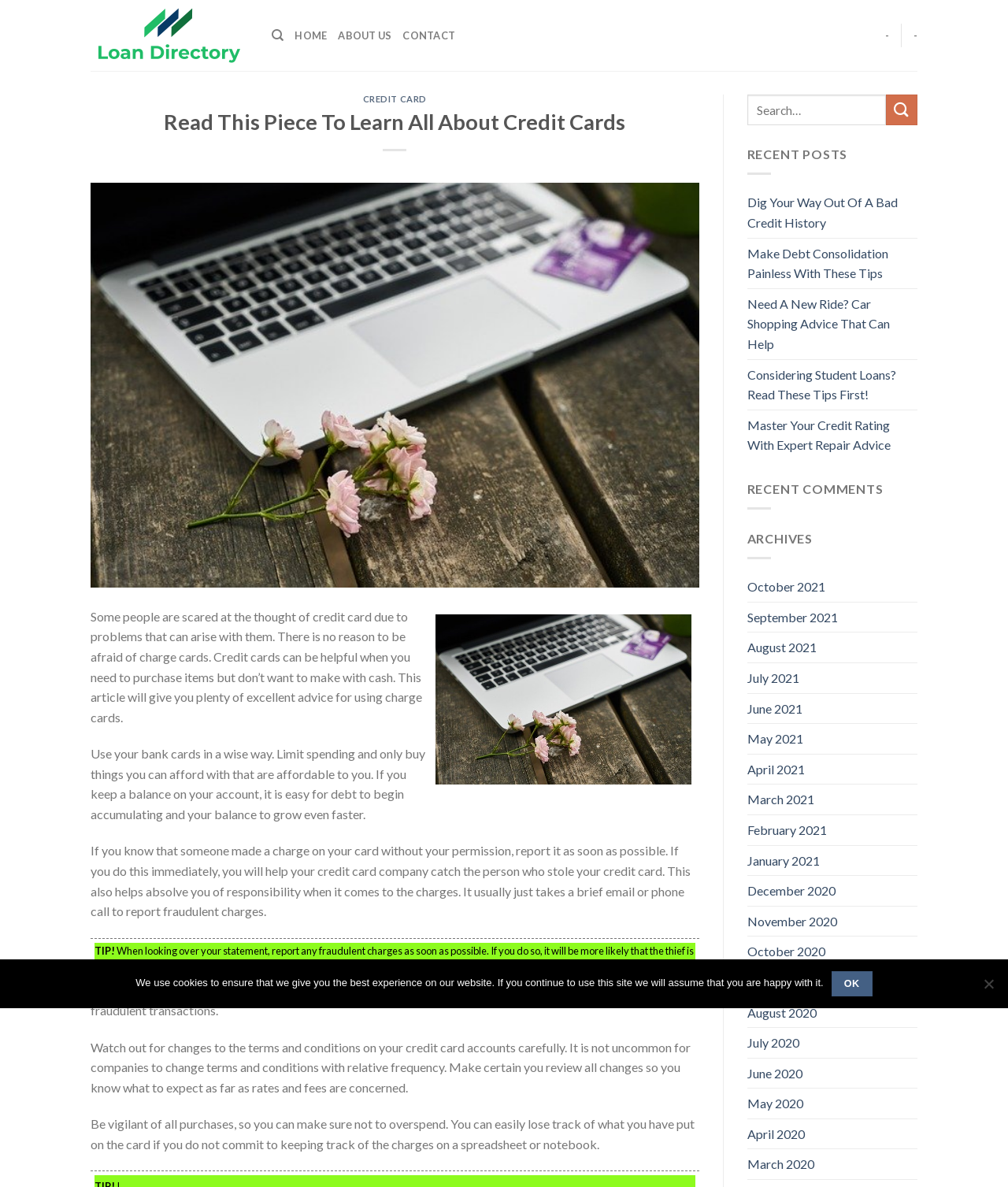Identify the headline of the webpage and generate its text content.

Read This Piece To Learn All About Credit Cards